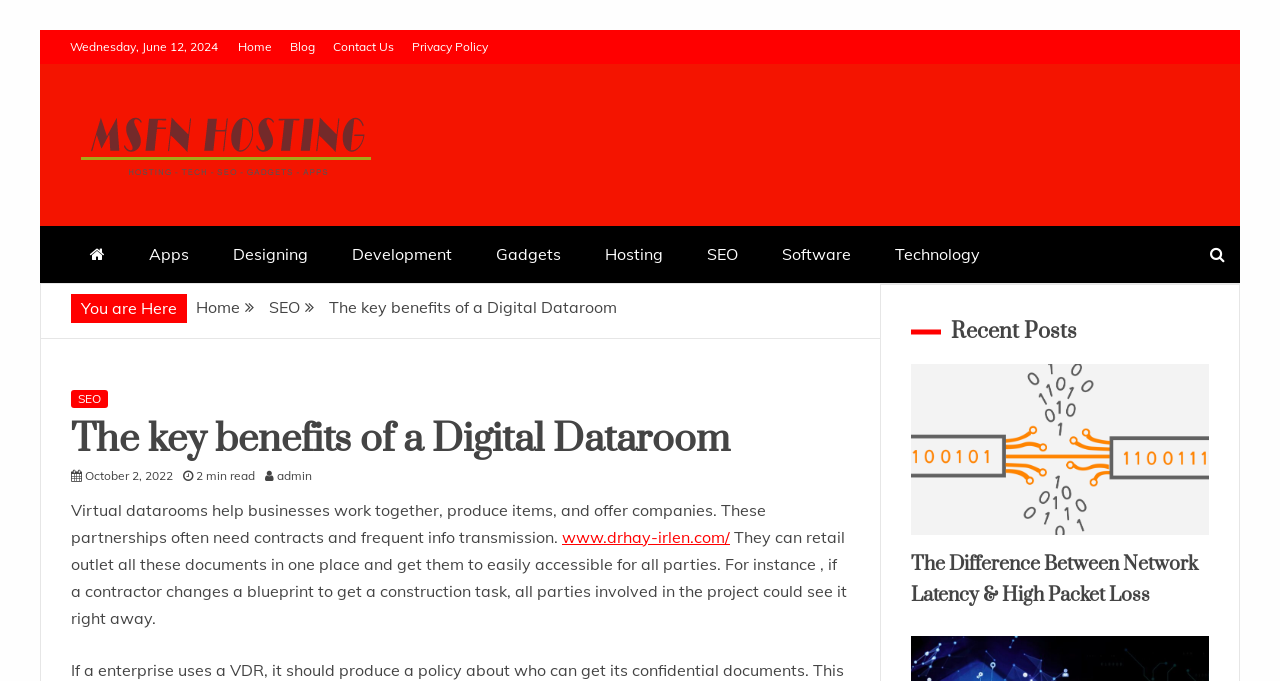Using the description: "Privacy Policy", determine the UI element's bounding box coordinates. Ensure the coordinates are in the format of four float numbers between 0 and 1, i.e., [left, top, right, bottom].

[0.322, 0.057, 0.381, 0.079]